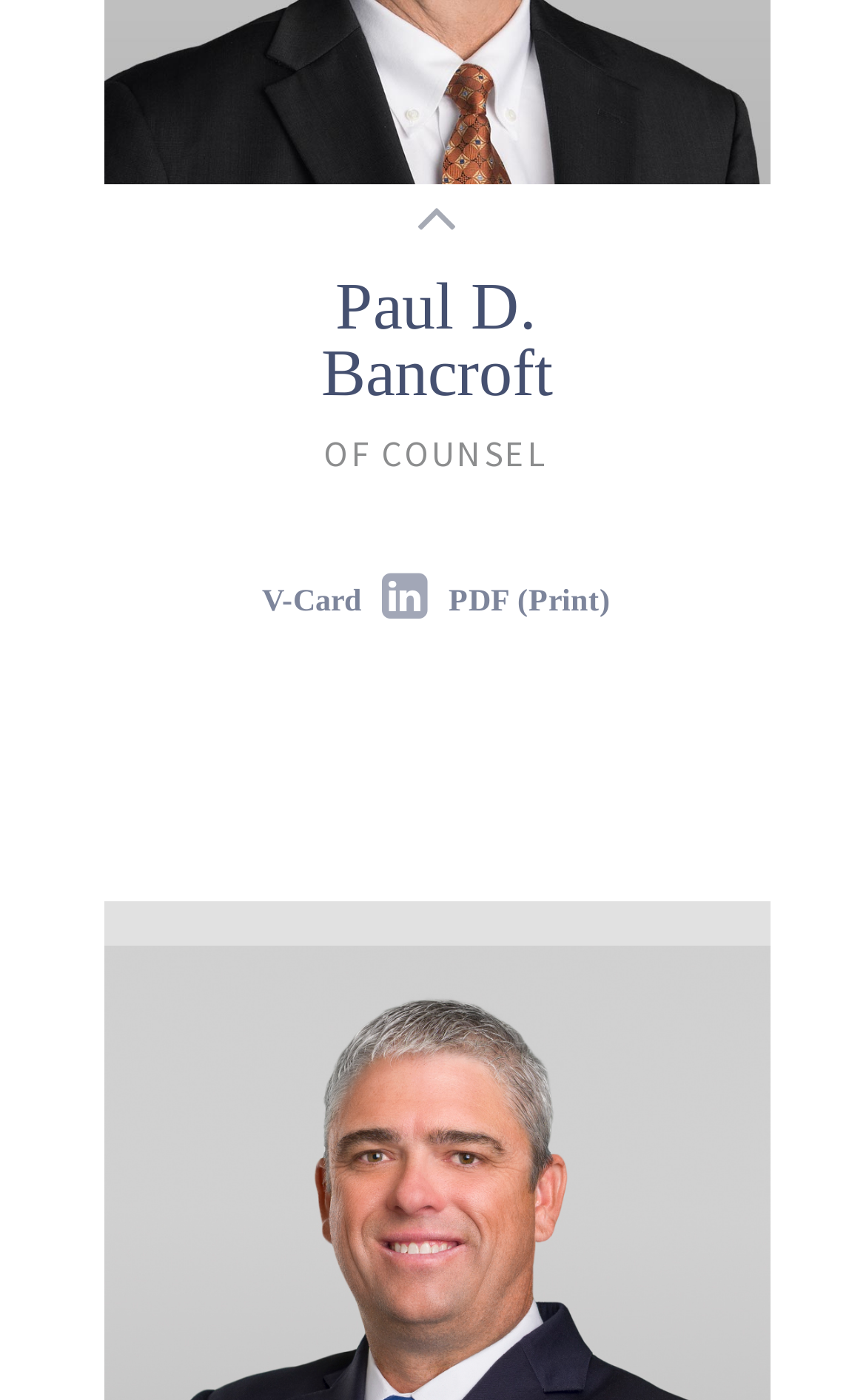What is the name of the person?
Examine the image and give a concise answer in one word or a short phrase.

Paul D. Bancroft